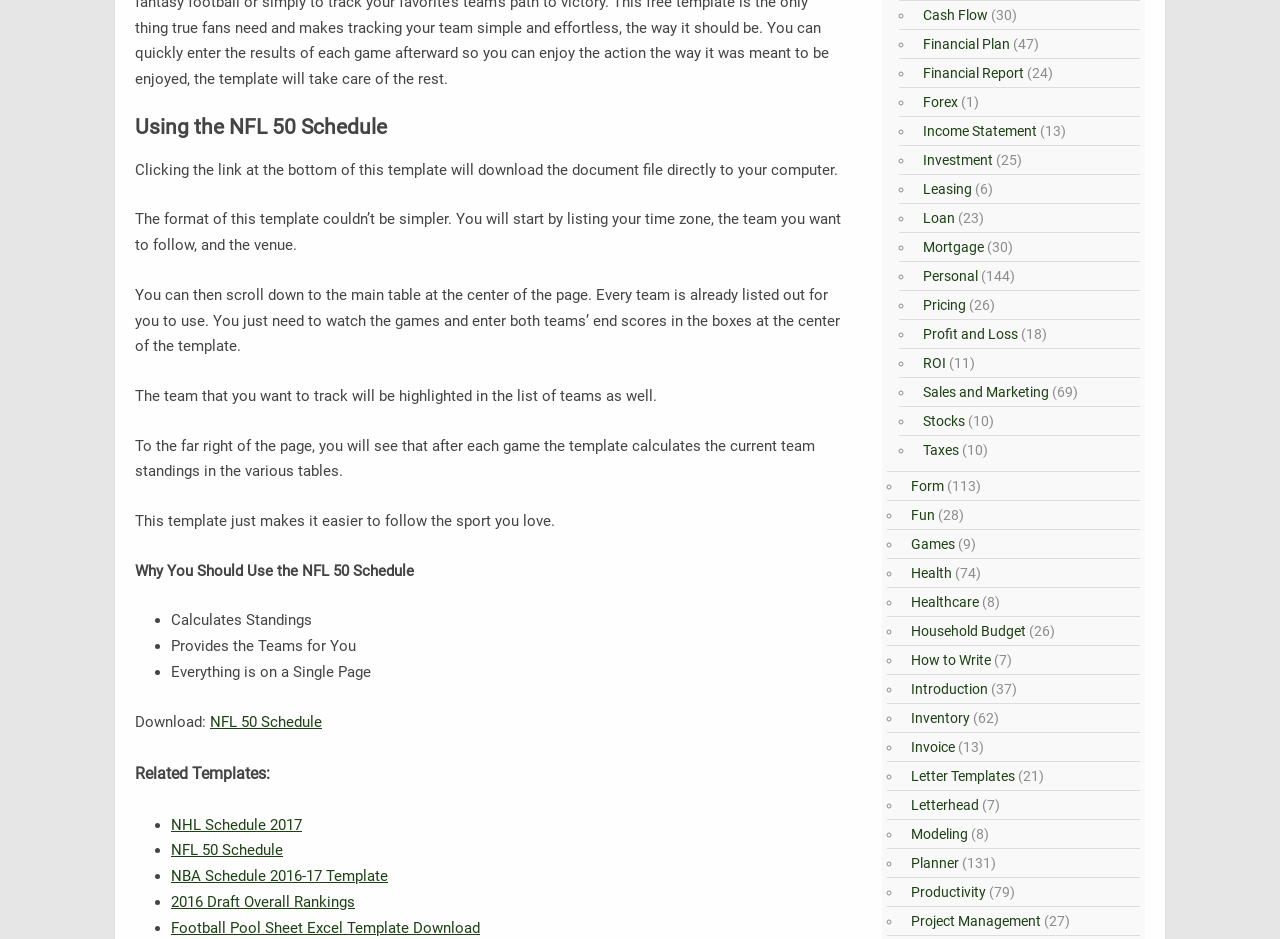Find the coordinates for the bounding box of the element with this description: "Sales and Marketing".

[0.717, 0.409, 0.82, 0.426]